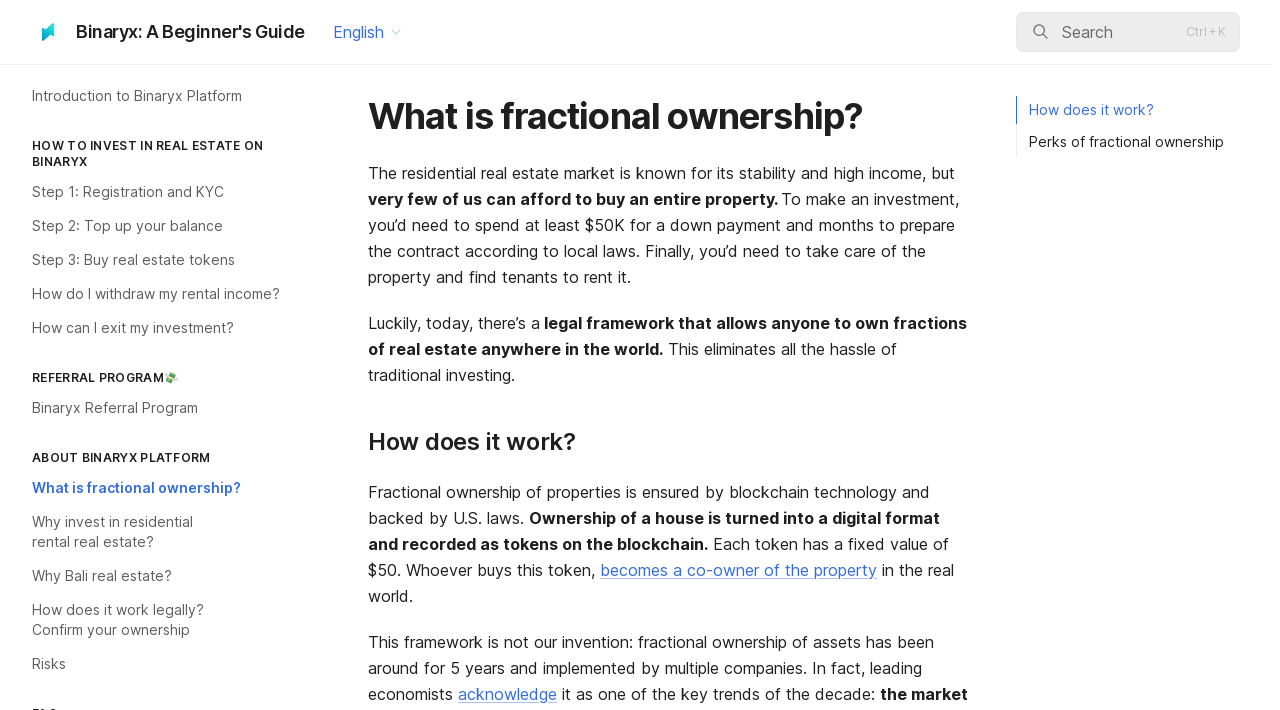What is the purpose of the 'Search' button?
Based on the image content, provide your answer in one word or a short phrase.

To search the website